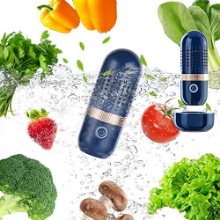Offer a detailed explanation of what is happening in the image.

The image showcases an innovative food purifier designed for effortless cleaning of various food items. Central to the image is a sleek, navy blue device surrounded by splashes of water, emphasizing its purifying capabilities. The device is shown alongside an array of fresh vegetables and fruits, including strawberries, tomatoes, and broccoli, highlighting its practicality for everyday use. The product promotes a healthier lifestyle by effectively removing harmful substances from food within just 10 minutes, utilizing hydroxy water ion purification technology. This ensures not only the cleanliness of ingredients but also retains their nutritional value. Ideal for outdoor travel and small kitchens, this compact purifier promises efficiency and ease of use for all your food cleaning needs.